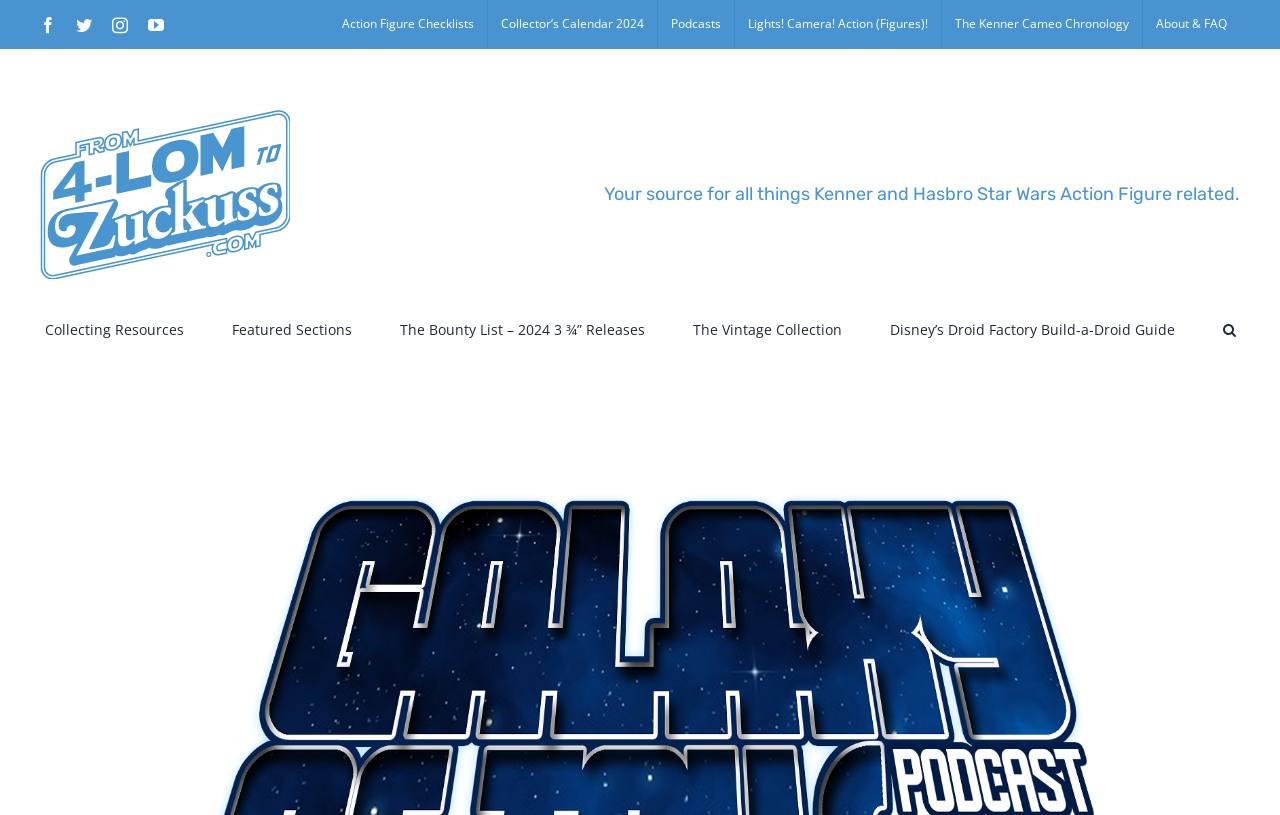What is the name of the section that contains 'Action Figure Checklists'?
Answer briefly with a single word or phrase based on the image.

Secondary Menu